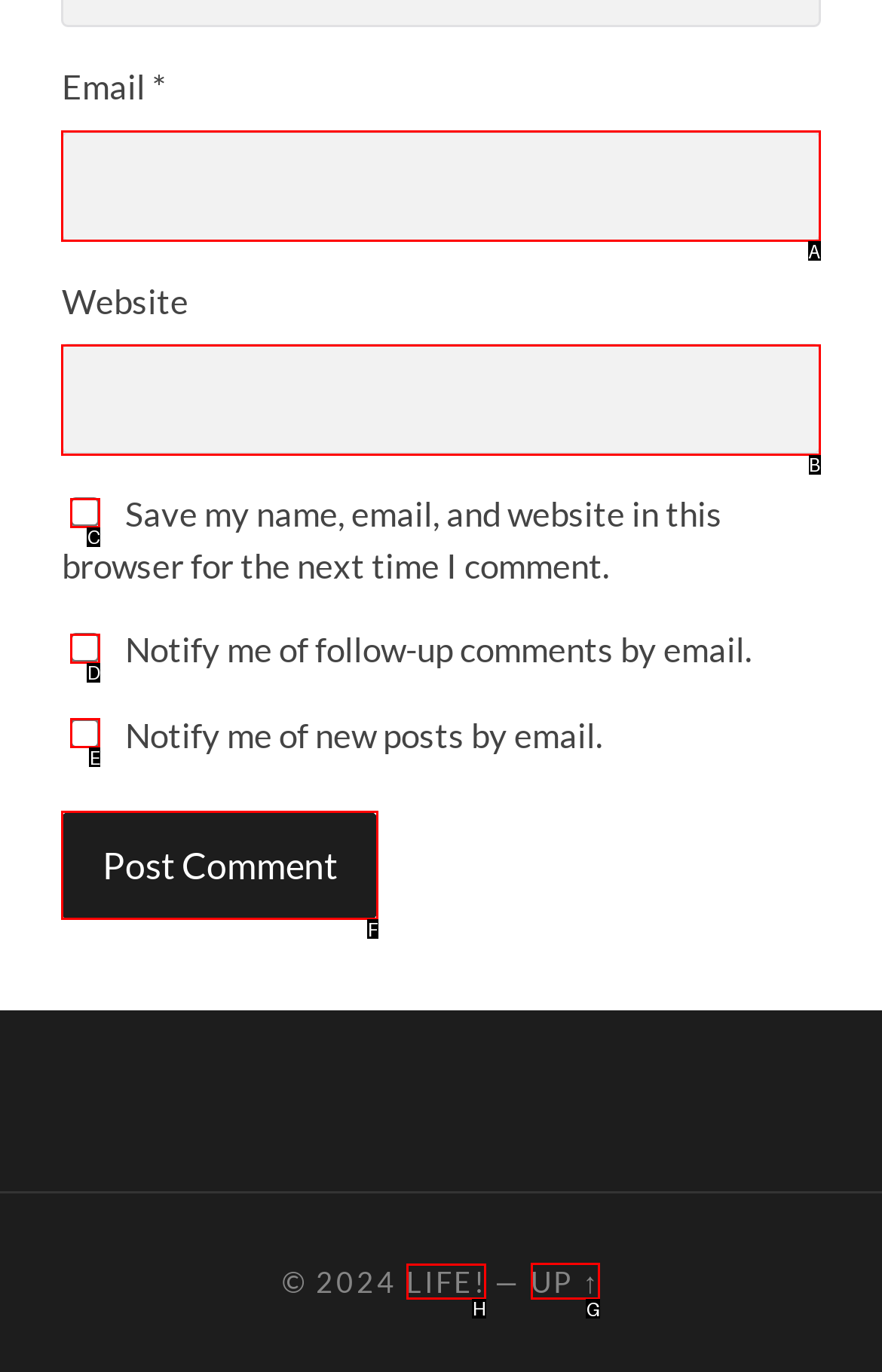Point out the HTML element I should click to achieve the following task: Visit LIFE! website Provide the letter of the selected option from the choices.

H